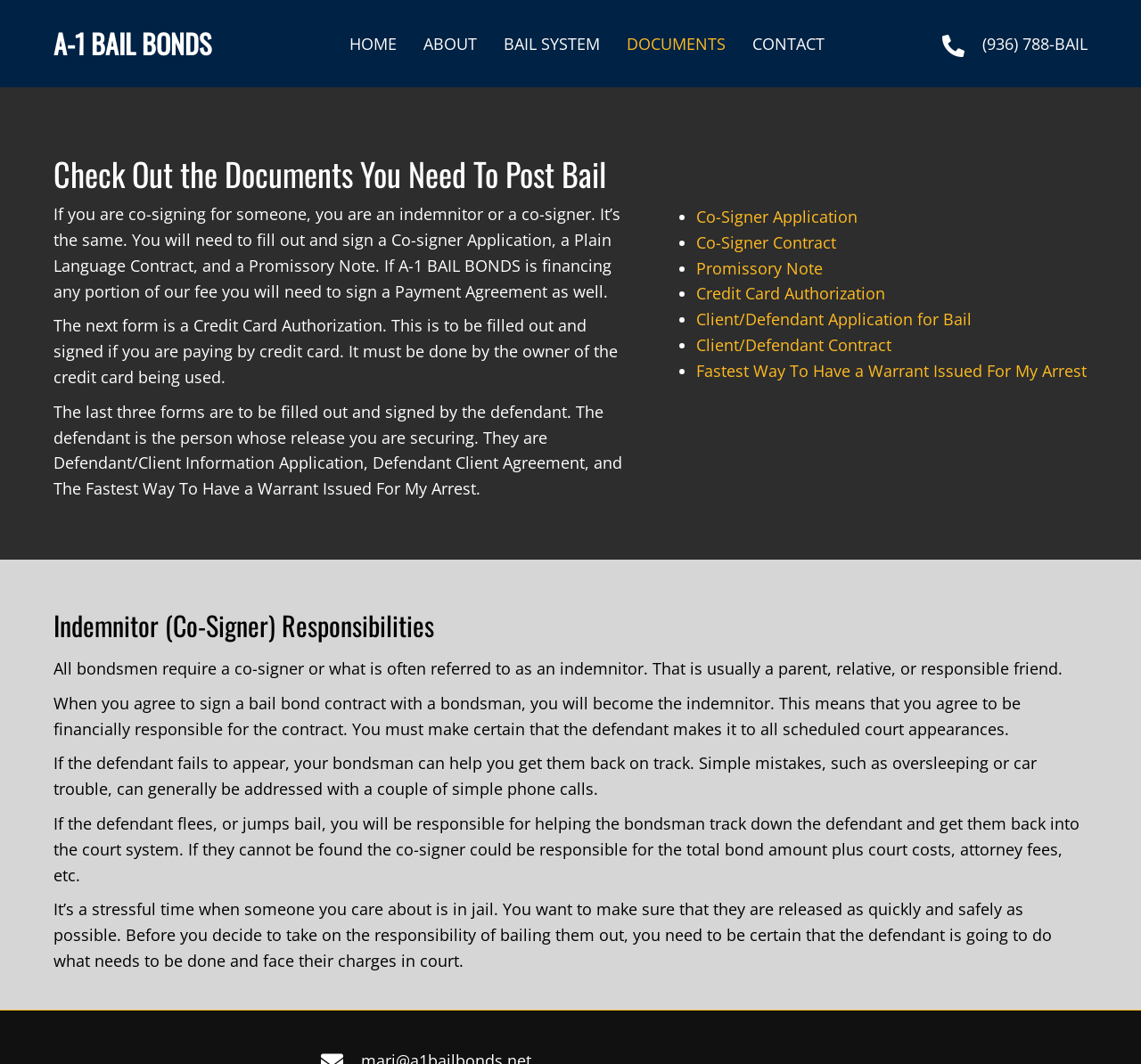Could you please study the image and provide a detailed answer to the question:
What documents does the defendant need to fill out?

The webpage lists several documents that the defendant needs to fill out and sign, including the Defendant/Client Information Application, Defendant Client Agreement, and The Fastest Way To Have a Warrant Issued For My Arrest.